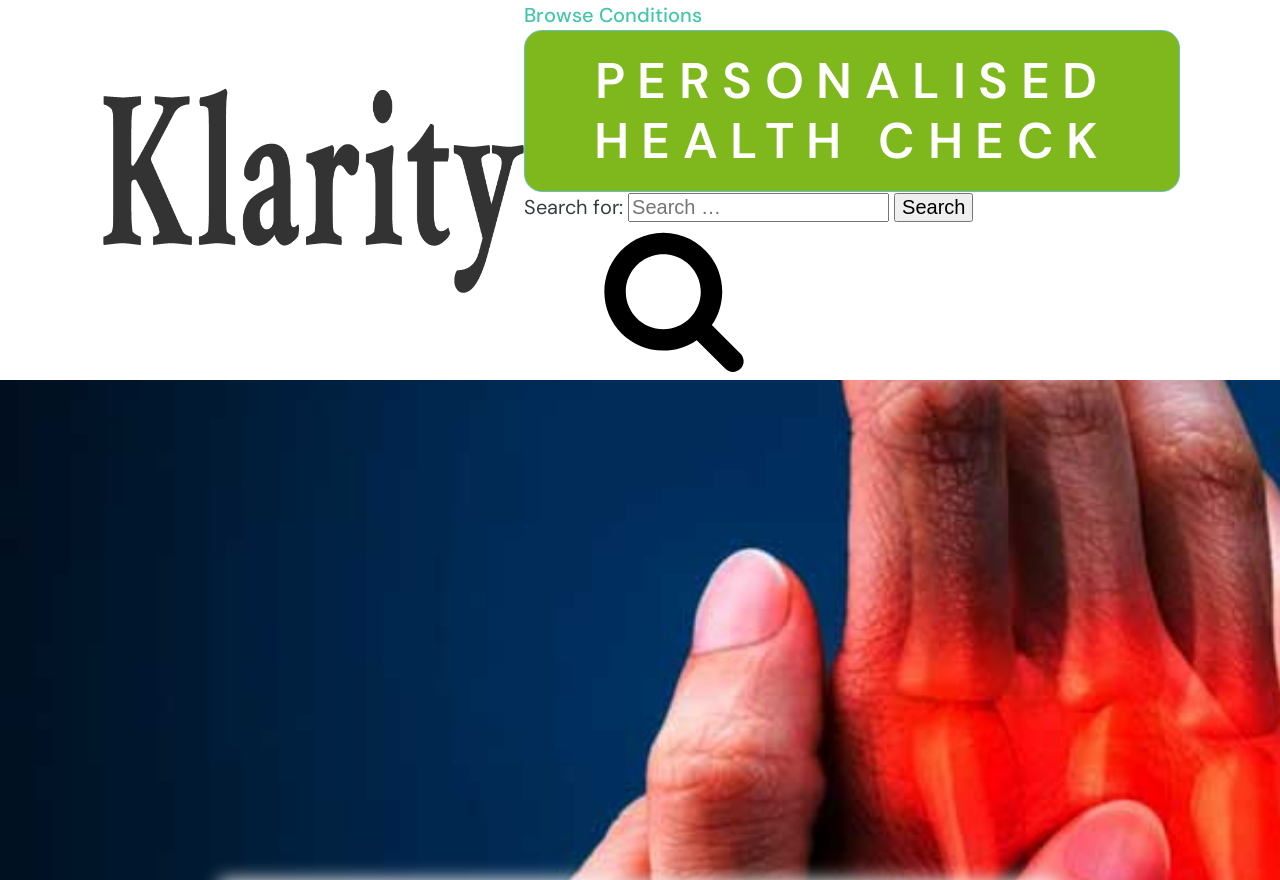Find the bounding box of the UI element described as follows: "parent_node: Search for: value="Search"".

[0.699, 0.219, 0.761, 0.252]